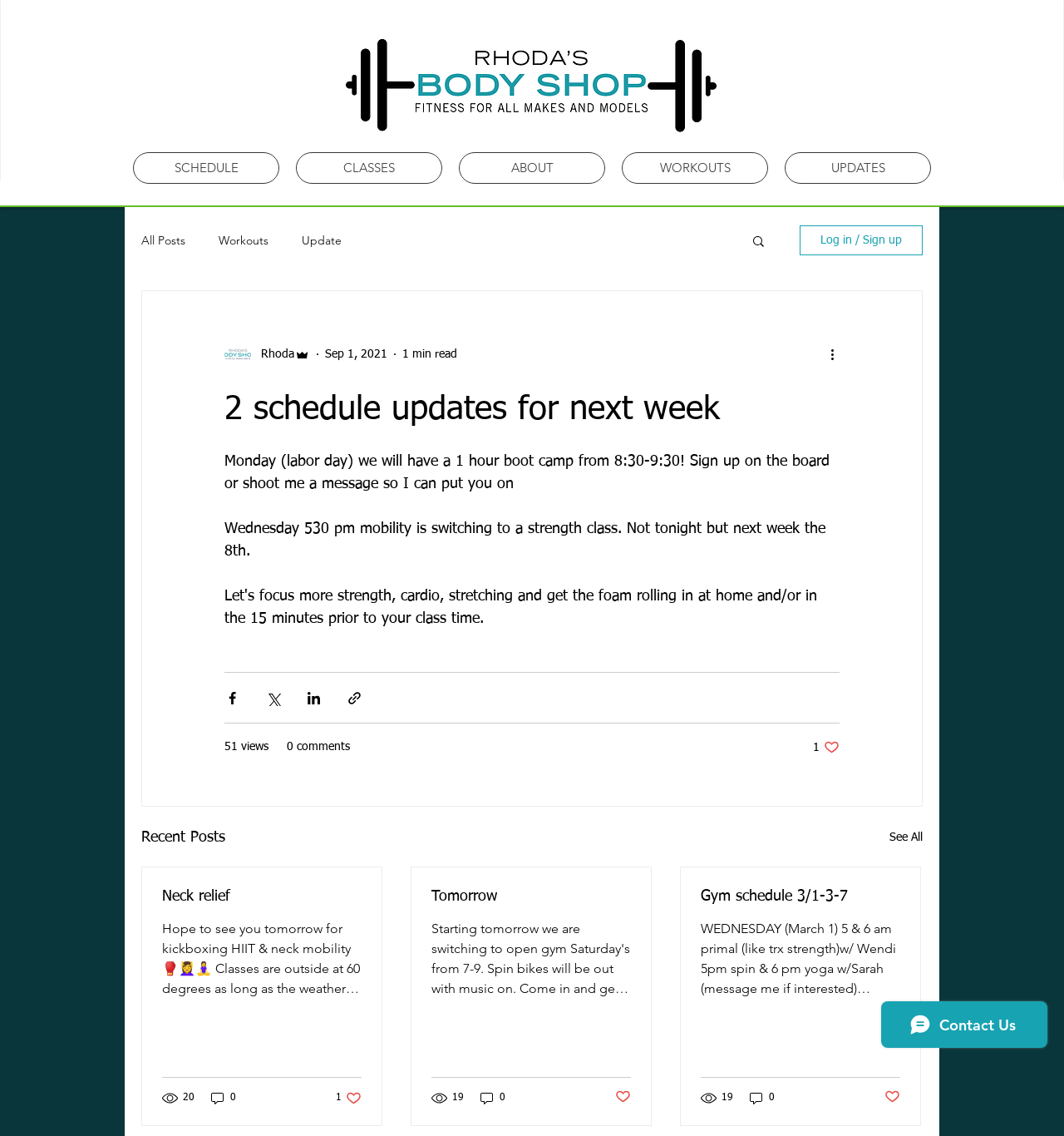Using the elements shown in the image, answer the question comprehensively: What is the purpose of the 'Search' button?

I inferred this from the button element 'Search' with an image, which suggests that it is a search function to find specific content on the website.